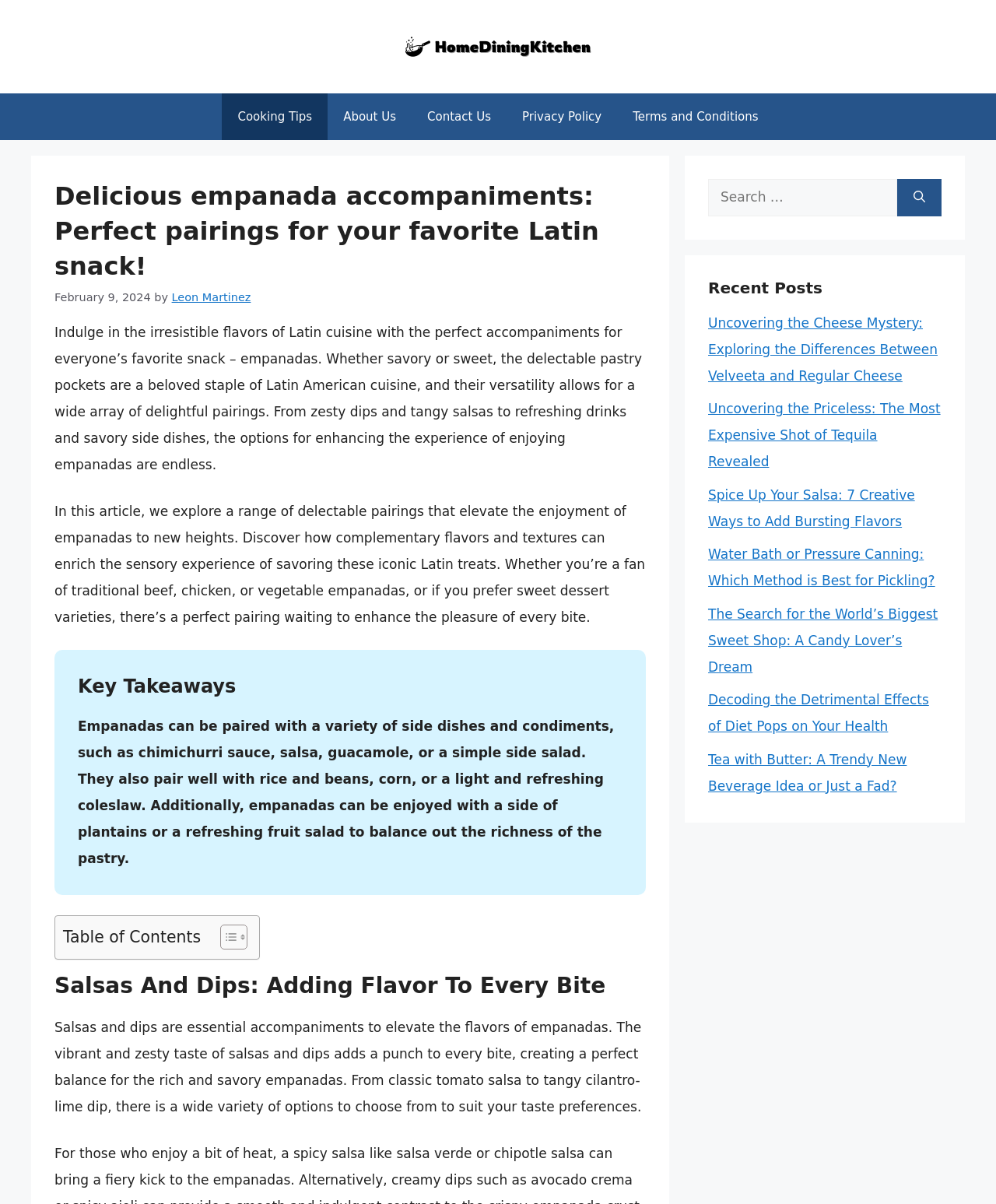Identify the bounding box of the HTML element described here: "WM". Provide the coordinates as four float numbers between 0 and 1: [left, top, right, bottom].

None